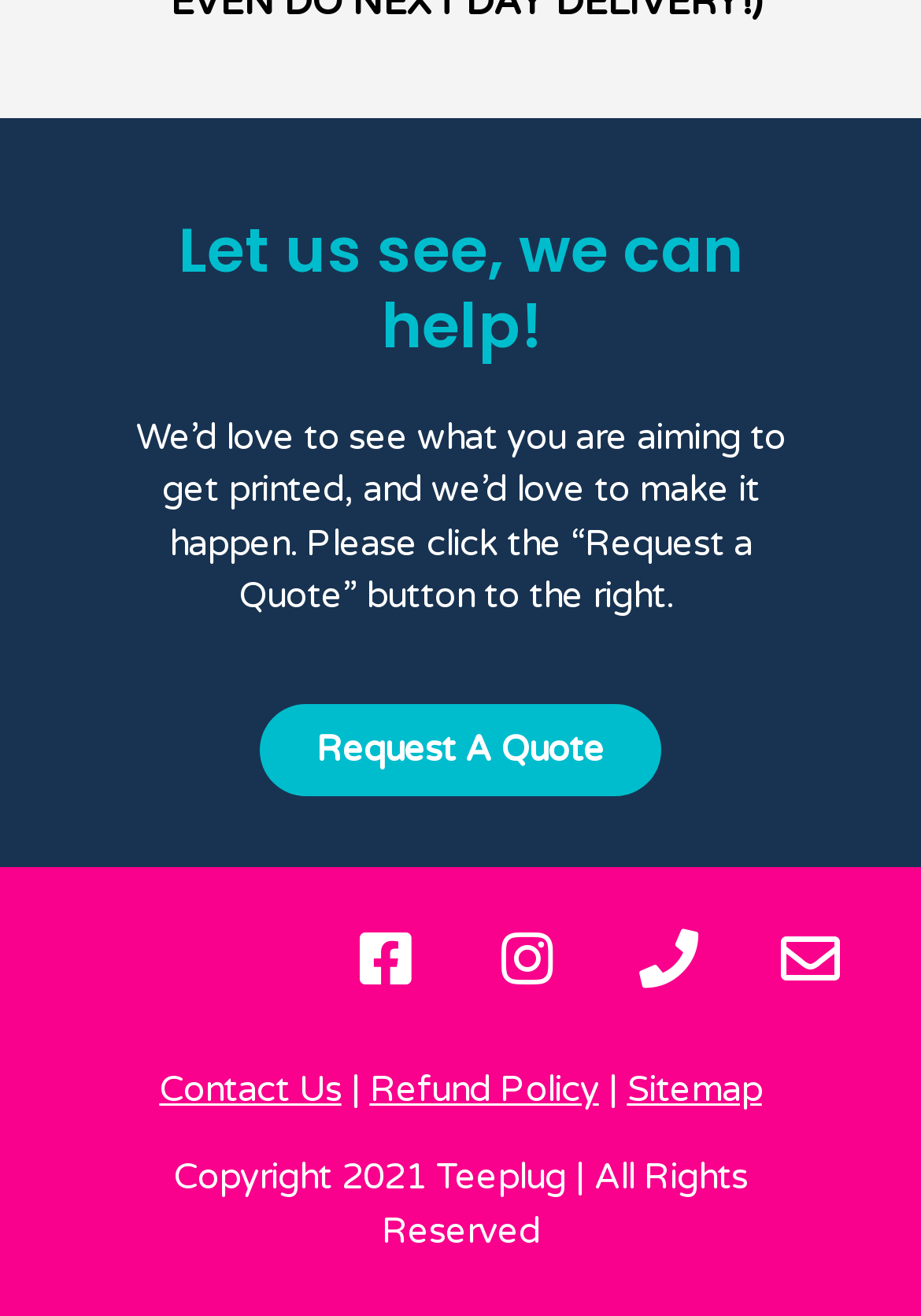Can you specify the bounding box coordinates of the area that needs to be clicked to fulfill the following instruction: "Request a quote"?

[0.282, 0.535, 0.718, 0.605]